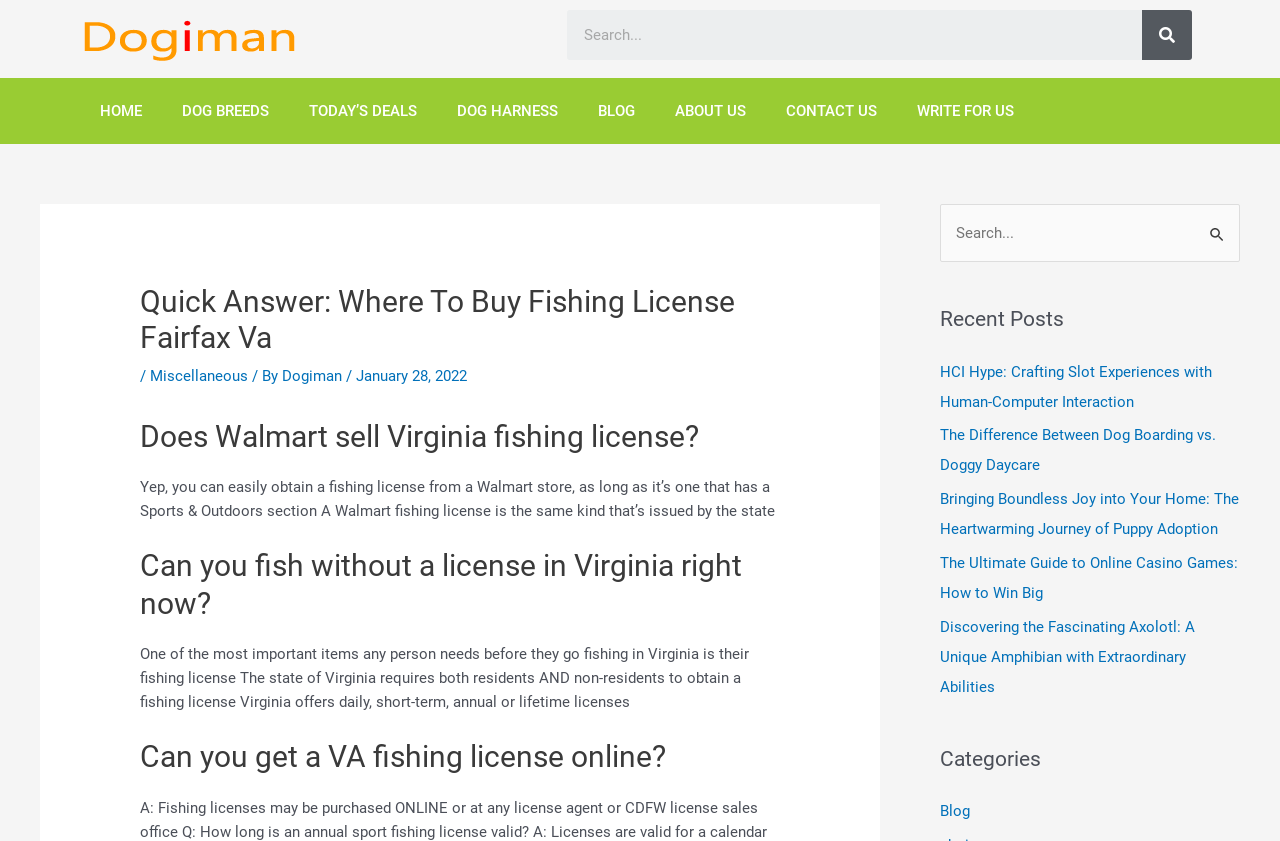Using the provided element description: "Write for Us", identify the bounding box coordinates. The coordinates should be four floats between 0 and 1 in the order [left, top, right, bottom].

[0.701, 0.105, 0.808, 0.159]